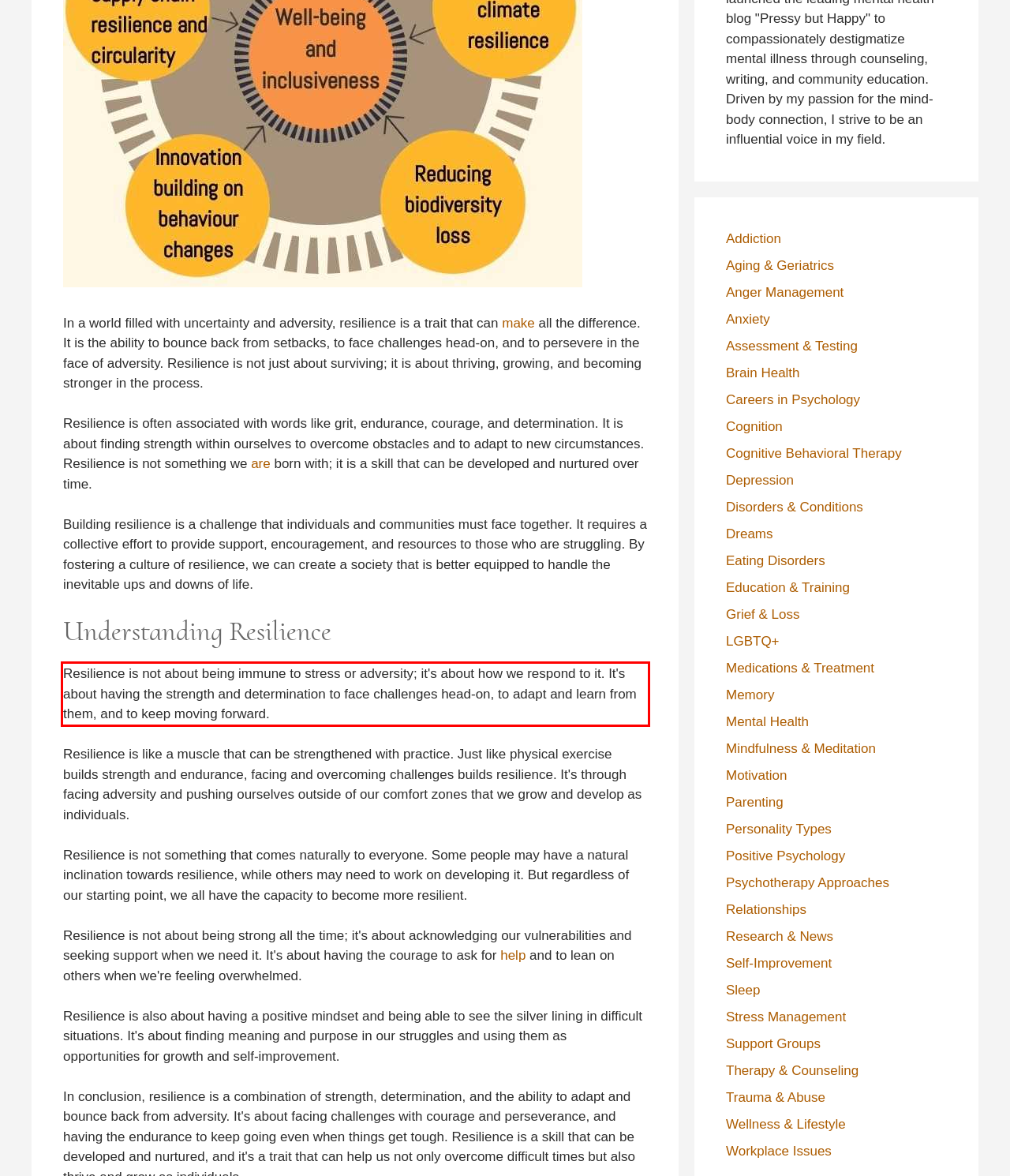Given a screenshot of a webpage containing a red rectangle bounding box, extract and provide the text content found within the red bounding box.

Resilience is not about being immune to stress or adversity; it's about how we respond to it. It's about having the strength and determination to face challenges head-on, to adapt and learn from them, and to keep moving forward.